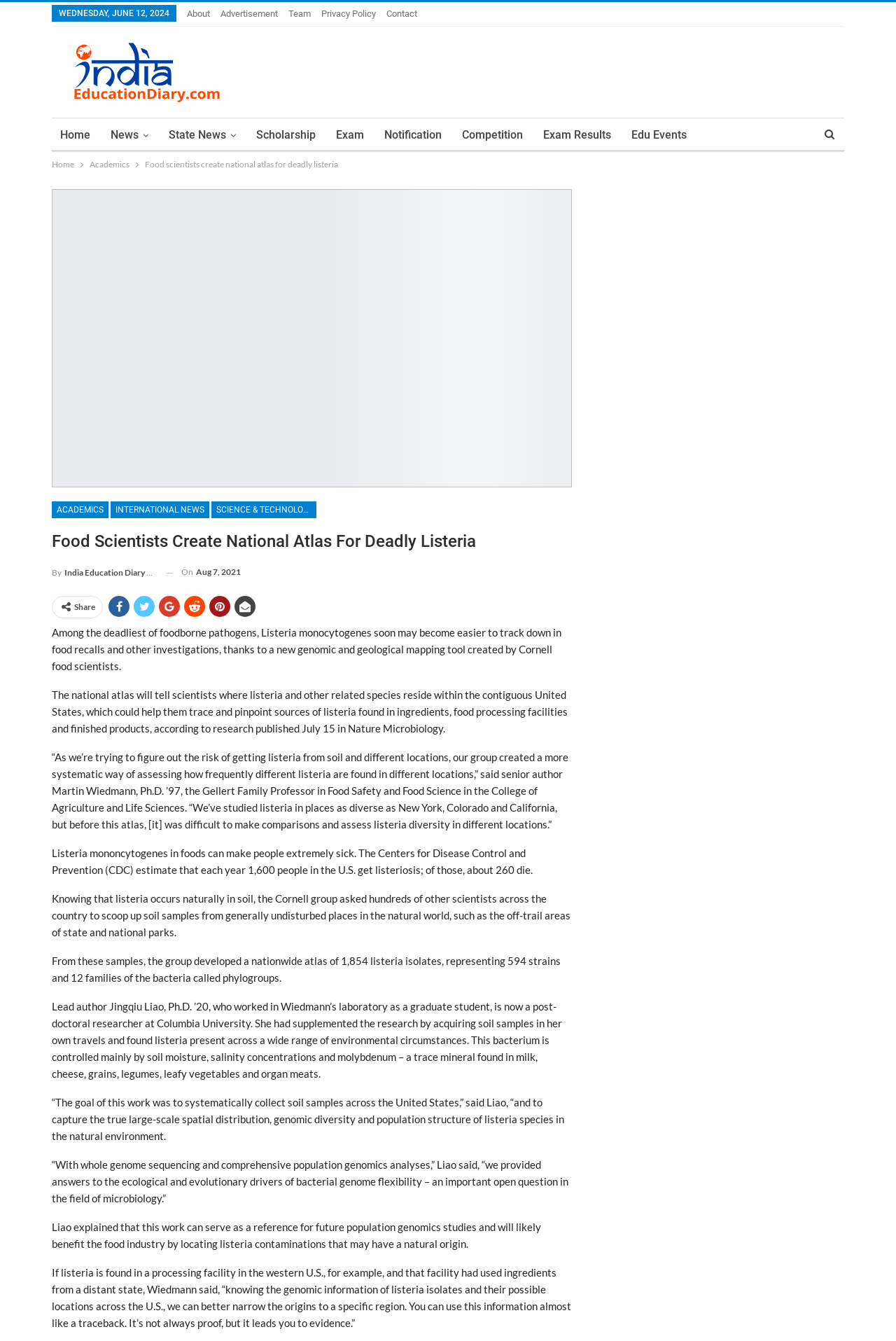Pinpoint the bounding box coordinates of the element that must be clicked to accomplish the following instruction: "Click the 'News' link". The coordinates should be in the format of four float numbers between 0 and 1, i.e., [left, top, right, bottom].

[0.114, 0.088, 0.175, 0.113]